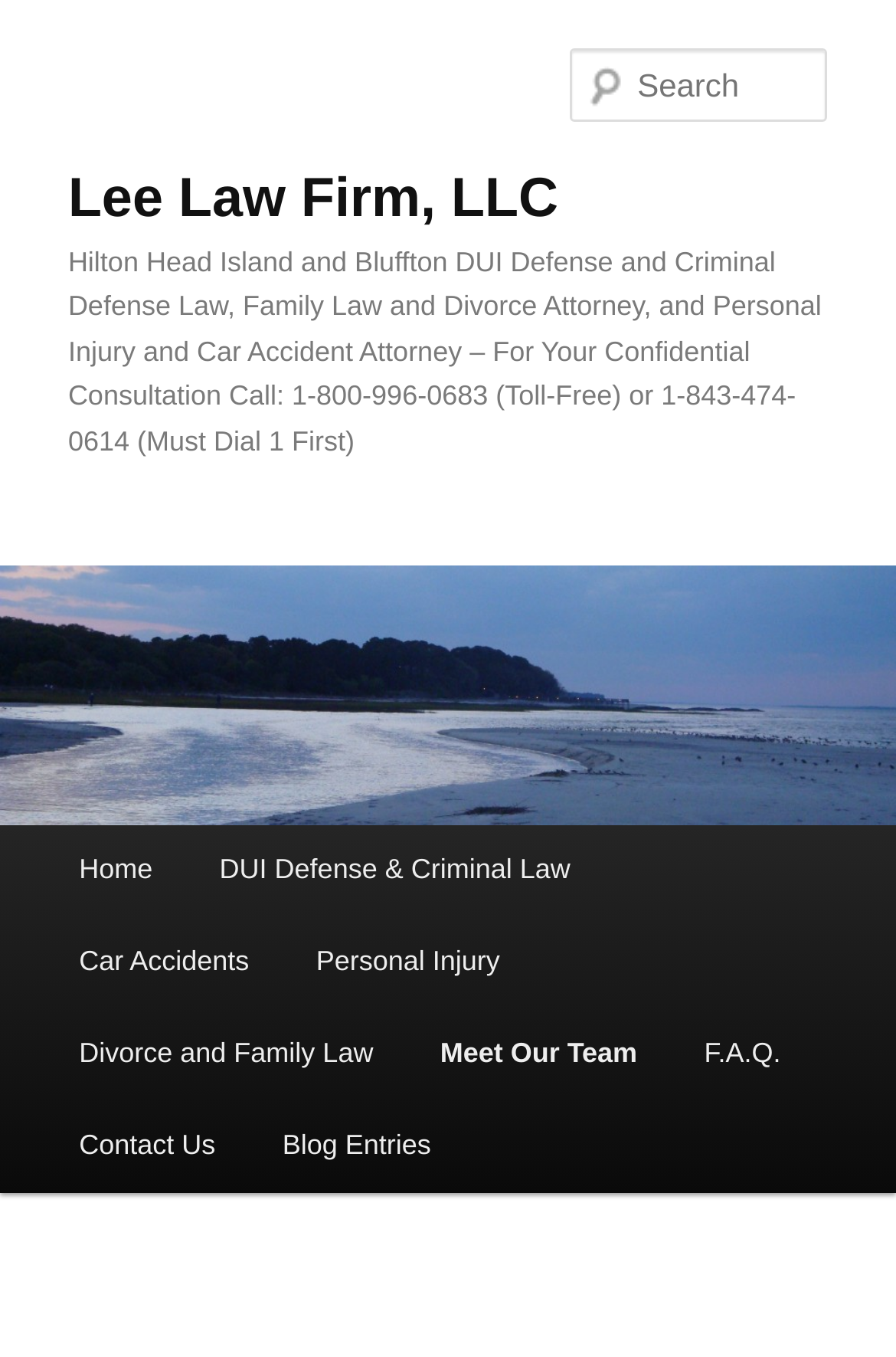Provide the bounding box coordinates of the HTML element described by the text: "Consumer Electronics".

None